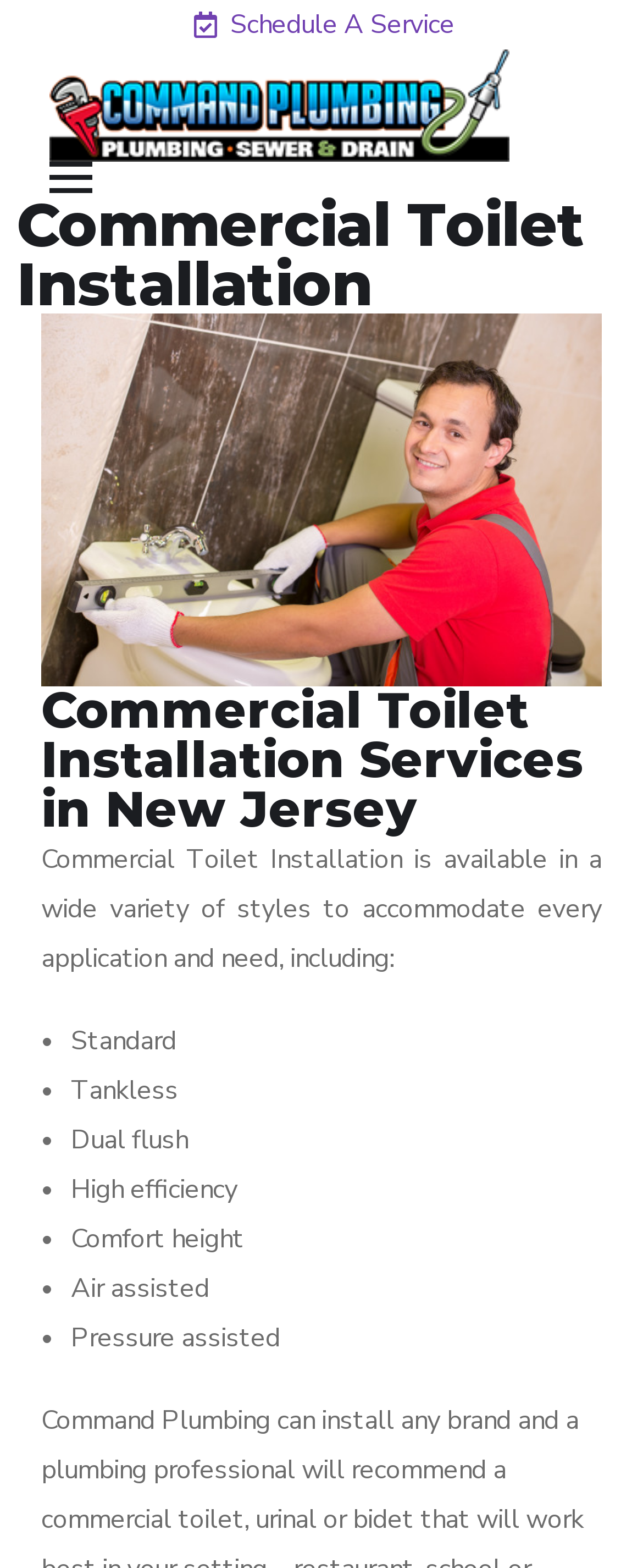Consider the image and give a detailed and elaborate answer to the question: 
What types of commercial toilets are available?

Based on the webpage, it is clear that there are several types of commercial toilets available, including standard, tankless, dual flush, high efficiency, comfort height, air assisted, and pressure assisted. These types are listed in a bullet point format on the webpage.